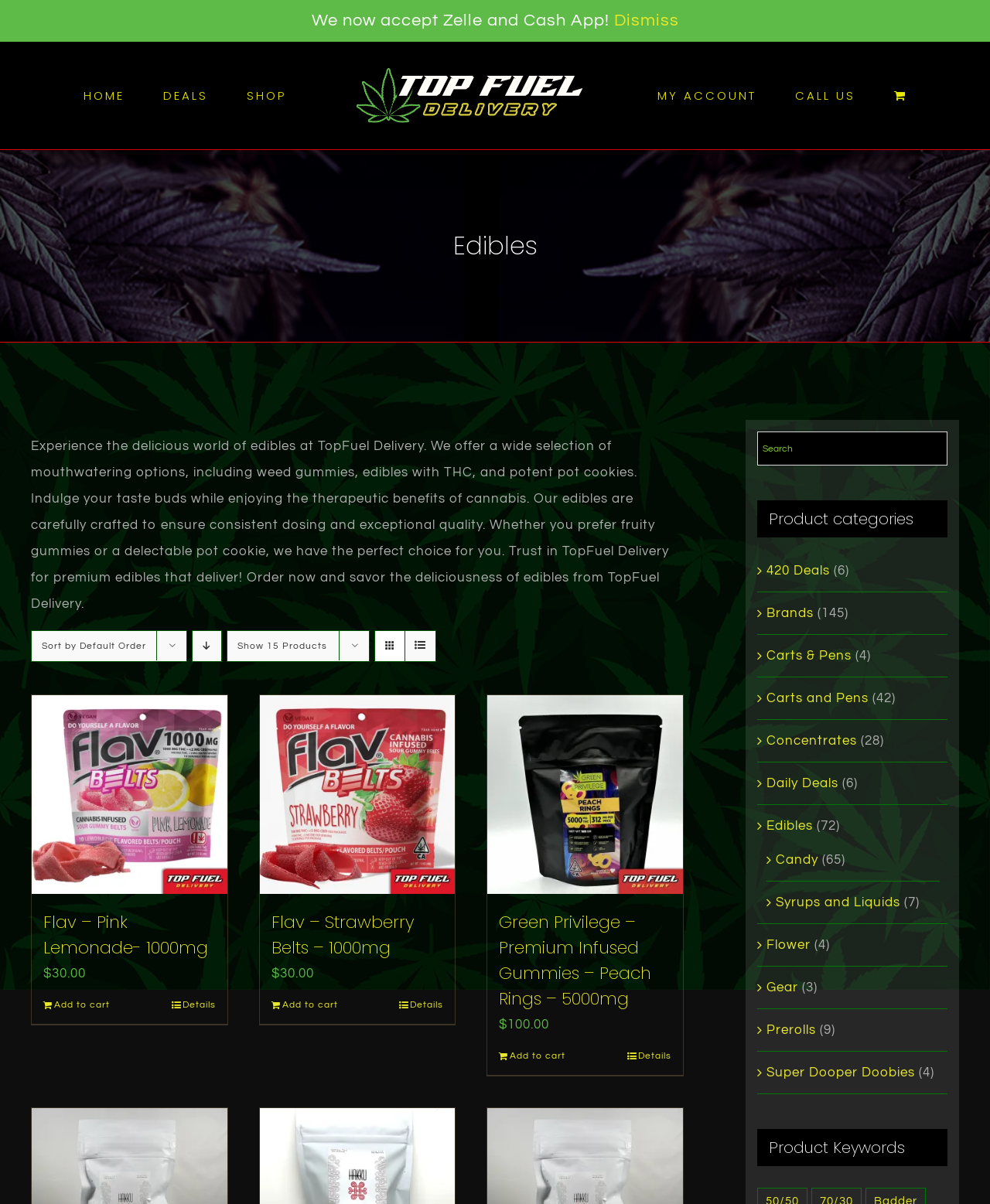Determine the bounding box for the described UI element: "CALL US".

[0.803, 0.035, 0.864, 0.124]